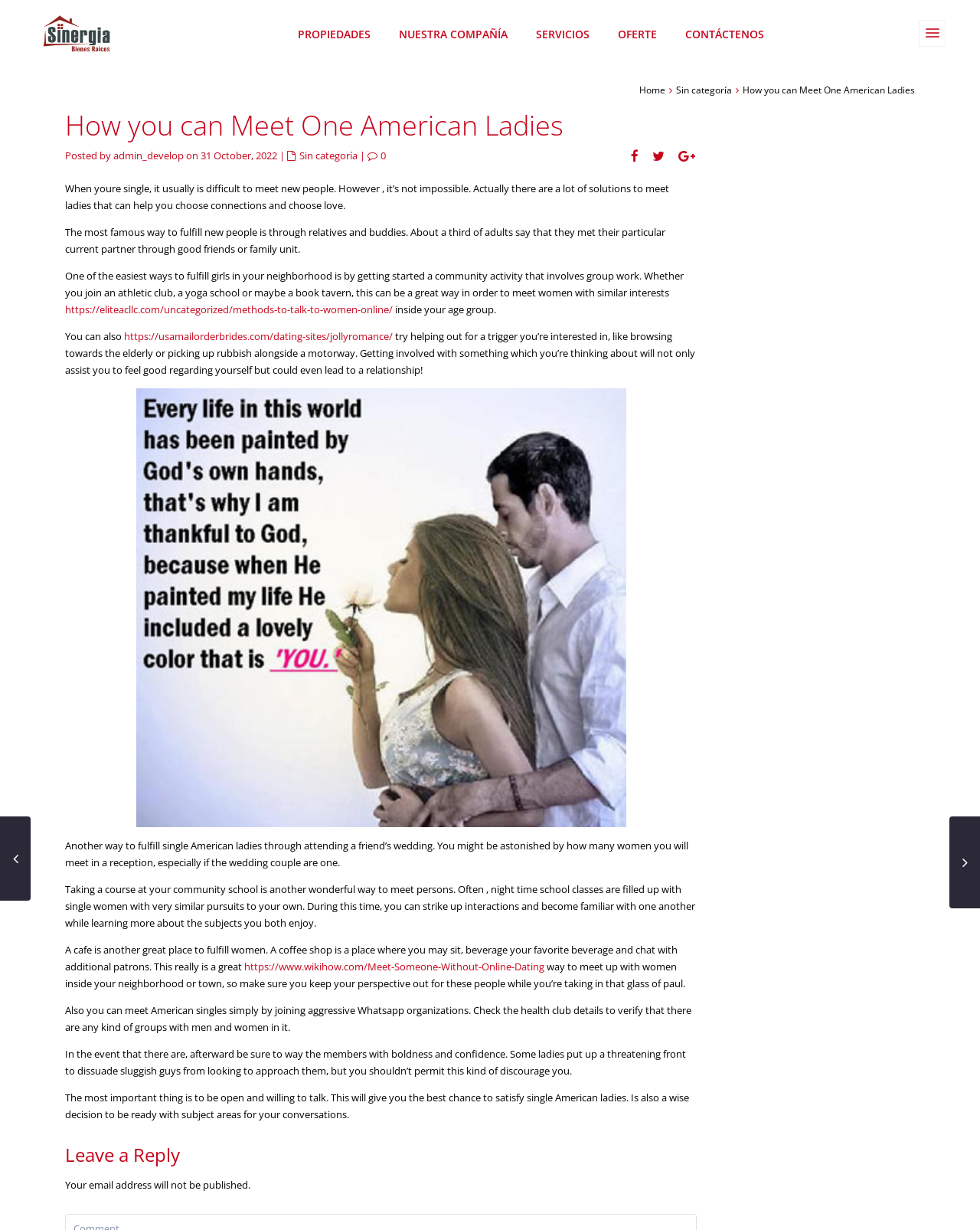Examine the image carefully and respond to the question with a detailed answer: 
What is the purpose of being prepared with conversation topics?

According to the text, being prepared with conversation topics can increase one's chances of meeting single American ladies, as it shows openness and willingness to talk, making it more likely to establish connections with others.